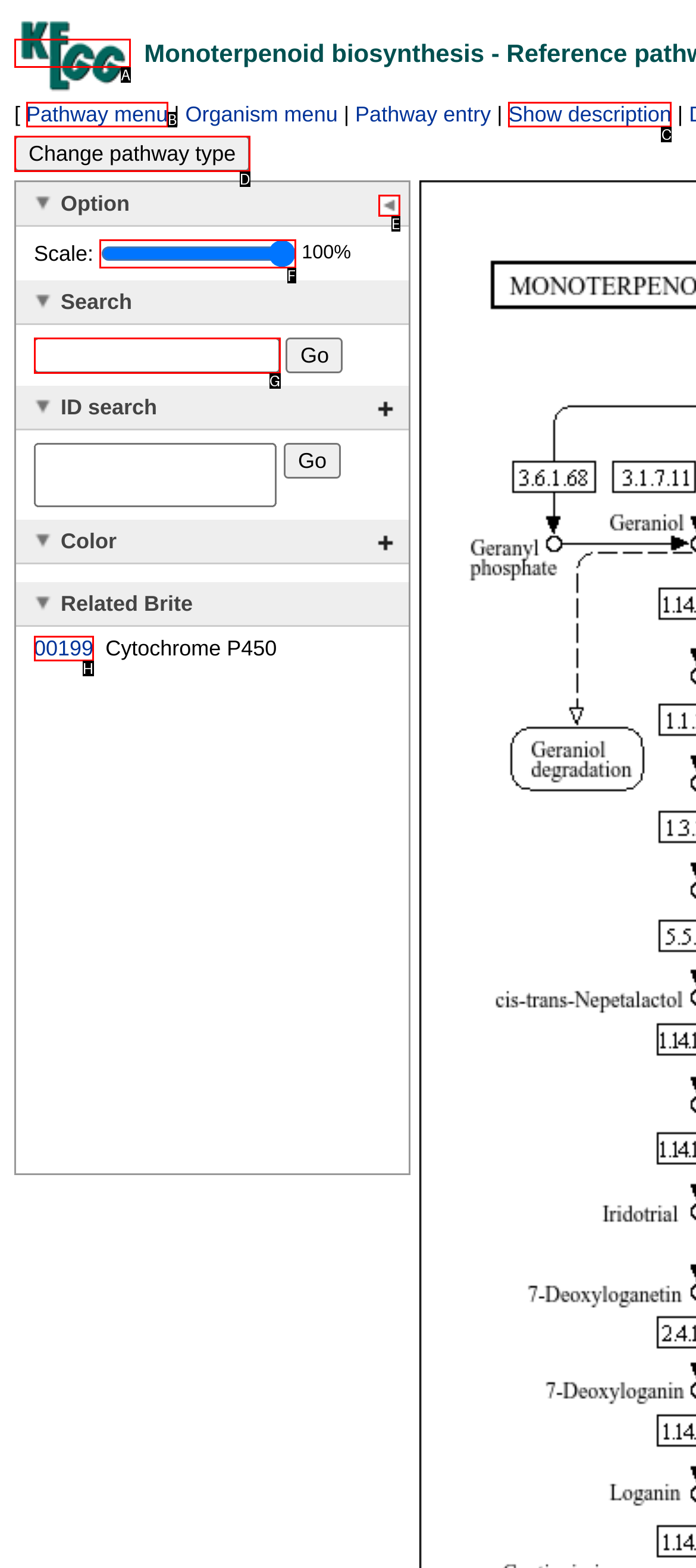Based on the element description: value="Change pathway type", choose the HTML element that matches best. Provide the letter of your selected option.

D